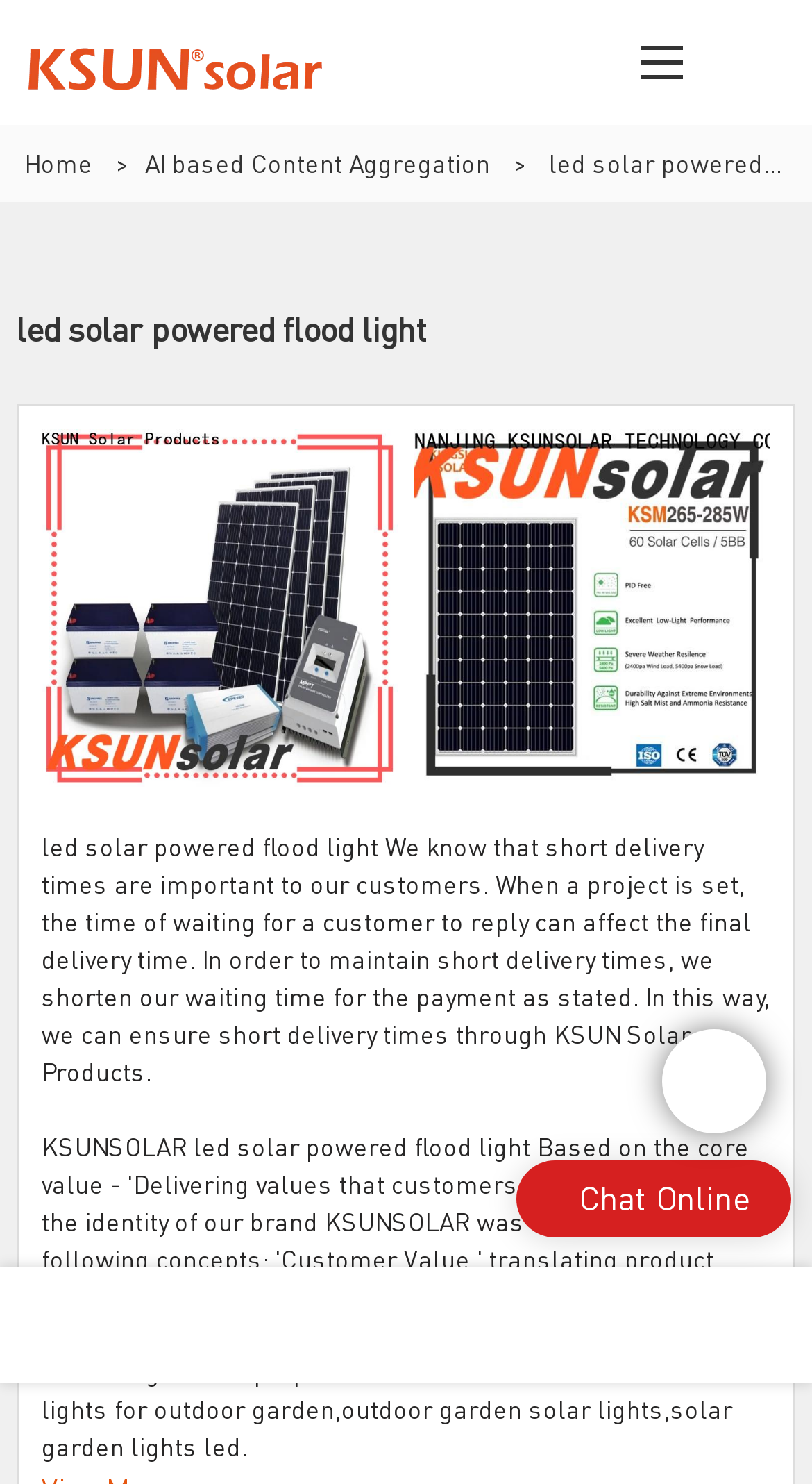Determine which piece of text is the heading of the webpage and provide it.

led solar powered flood light